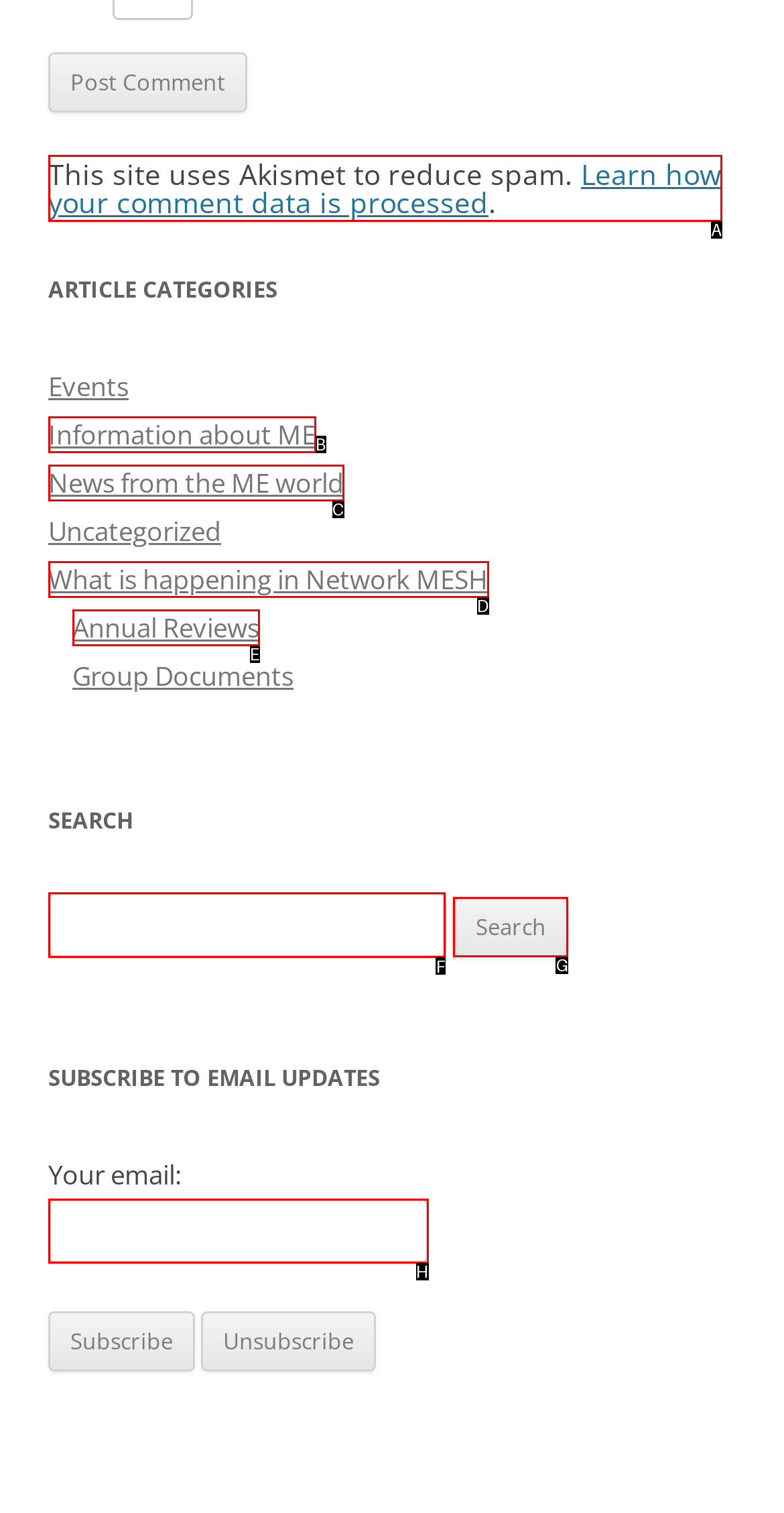Select the right option to accomplish this task: Search for something. Reply with the letter corresponding to the correct UI element.

F